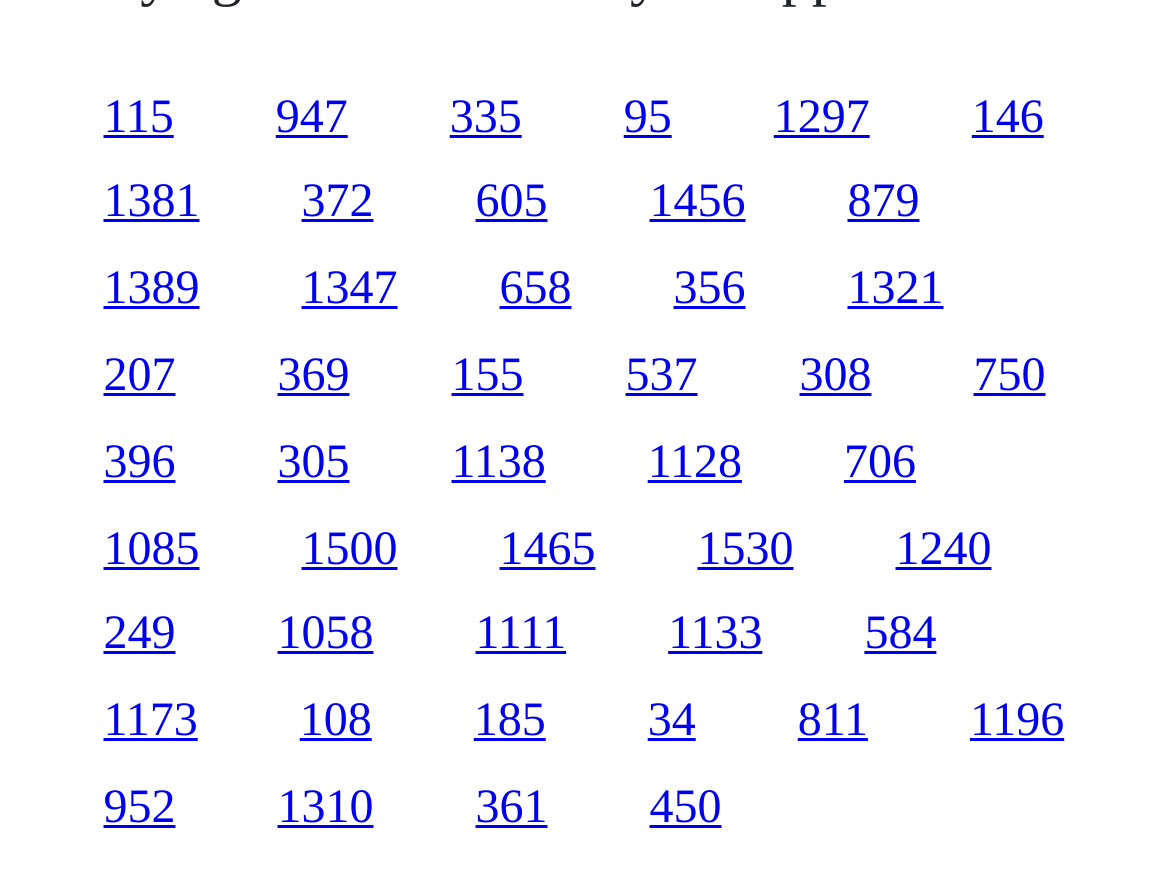Respond to the question below with a single word or phrase:
What is the vertical position of the link '115'?

Top